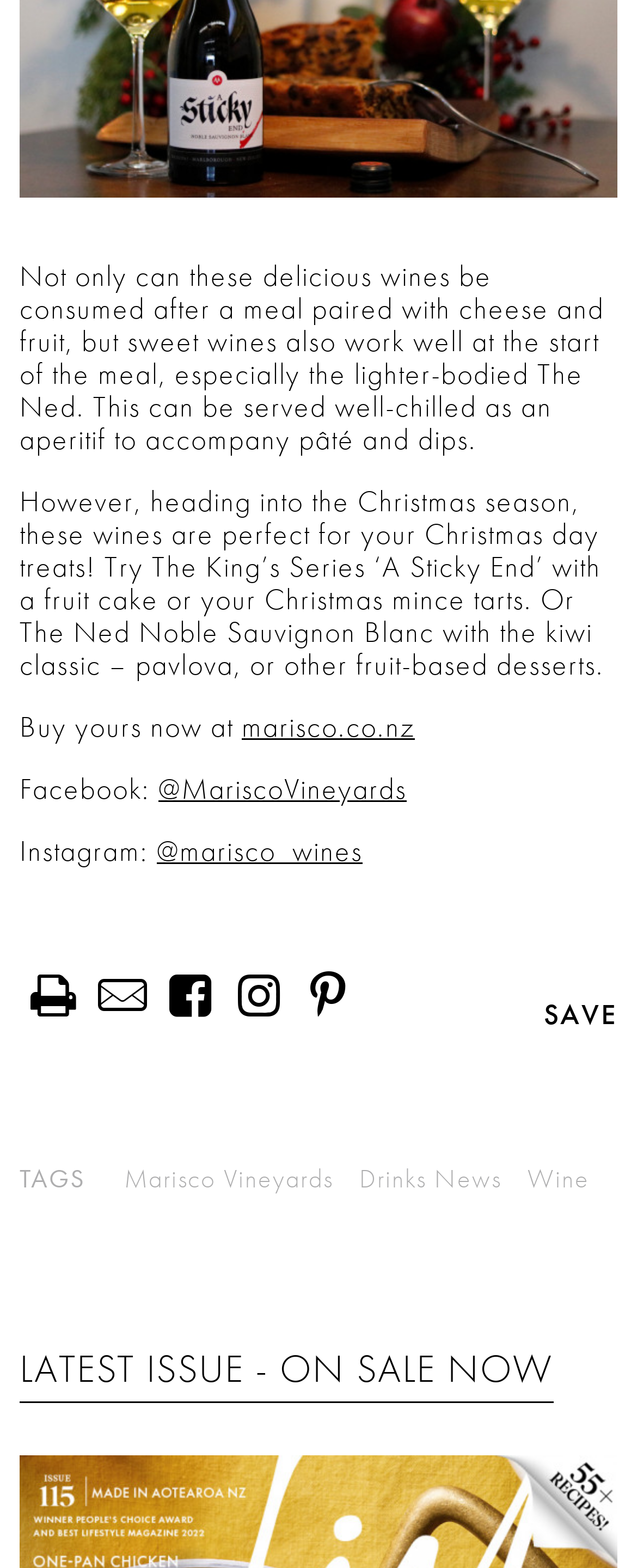Where can I buy the products?
Carefully examine the image and provide a detailed answer to the question.

The webpage has a link 'marisco.co.nz' which suggests that the products can be bought from this website.